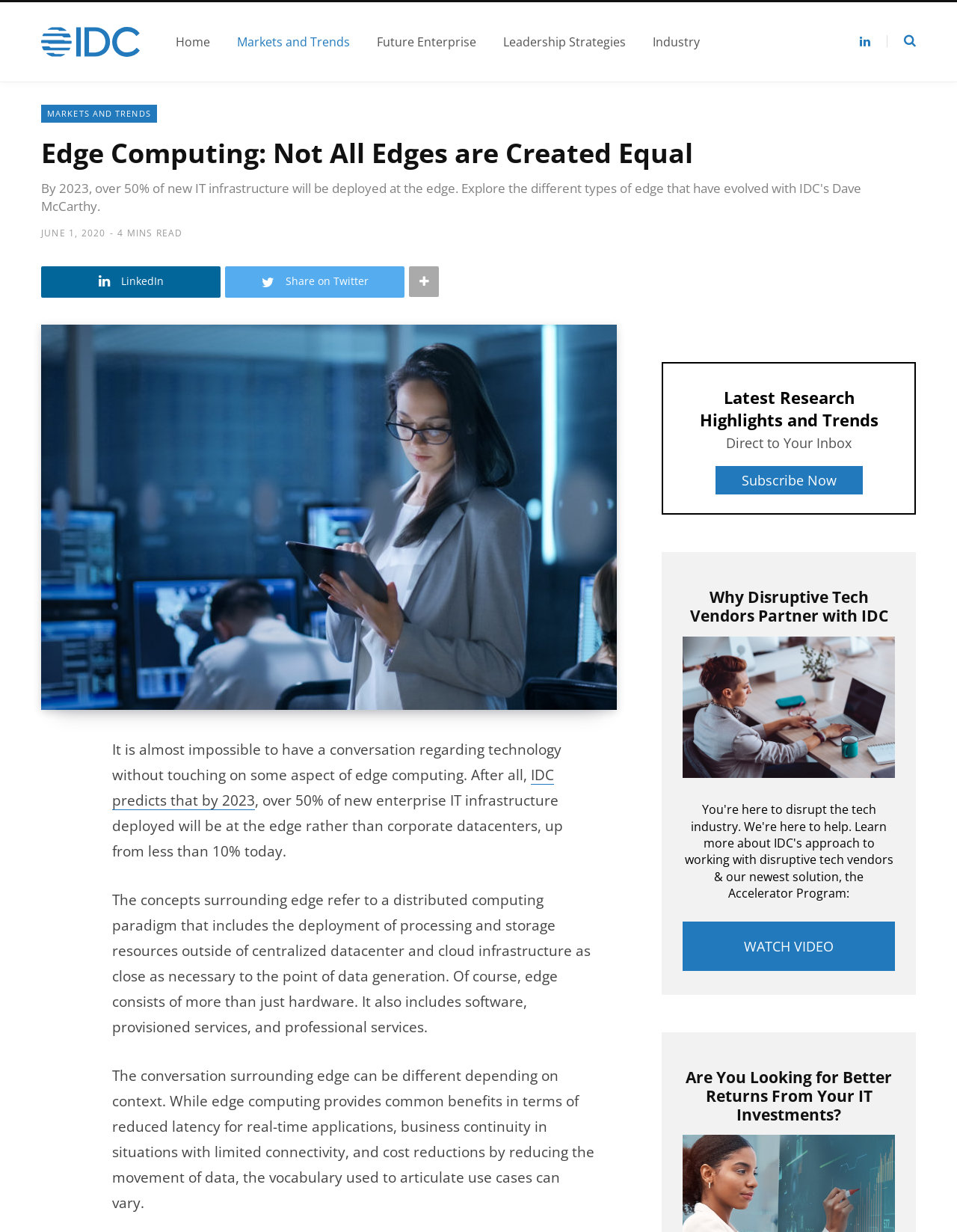Please identify the bounding box coordinates of the clickable area that will fulfill the following instruction: "Subscribe to Latest Research". The coordinates should be in the format of four float numbers between 0 and 1, i.e., [left, top, right, bottom].

[0.747, 0.378, 0.901, 0.401]